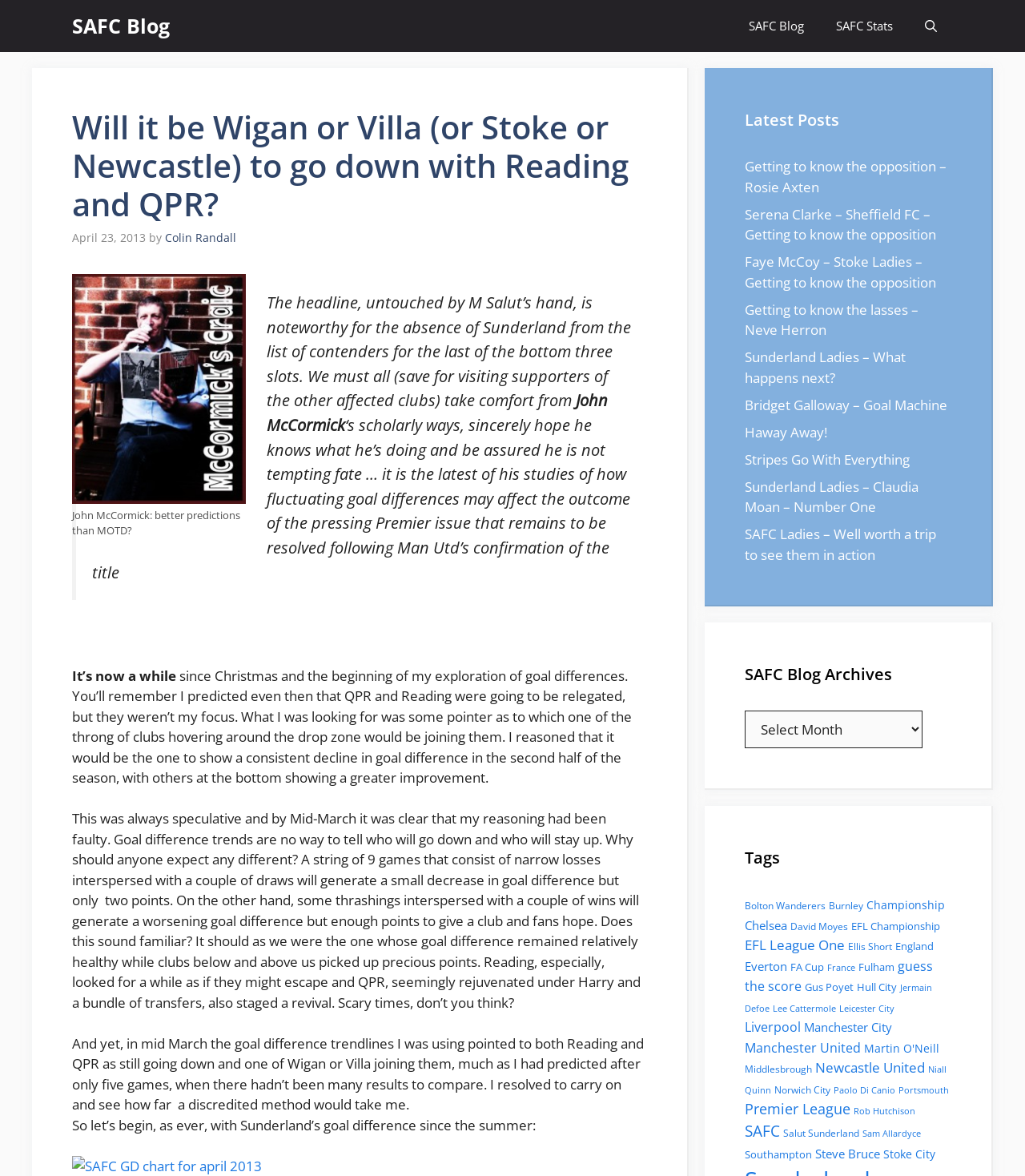What is the name of the blog?
Answer the question in as much detail as possible.

The name of the blog can be found at the top of the page, which shows 'SAFC Blog' as the title of the website.